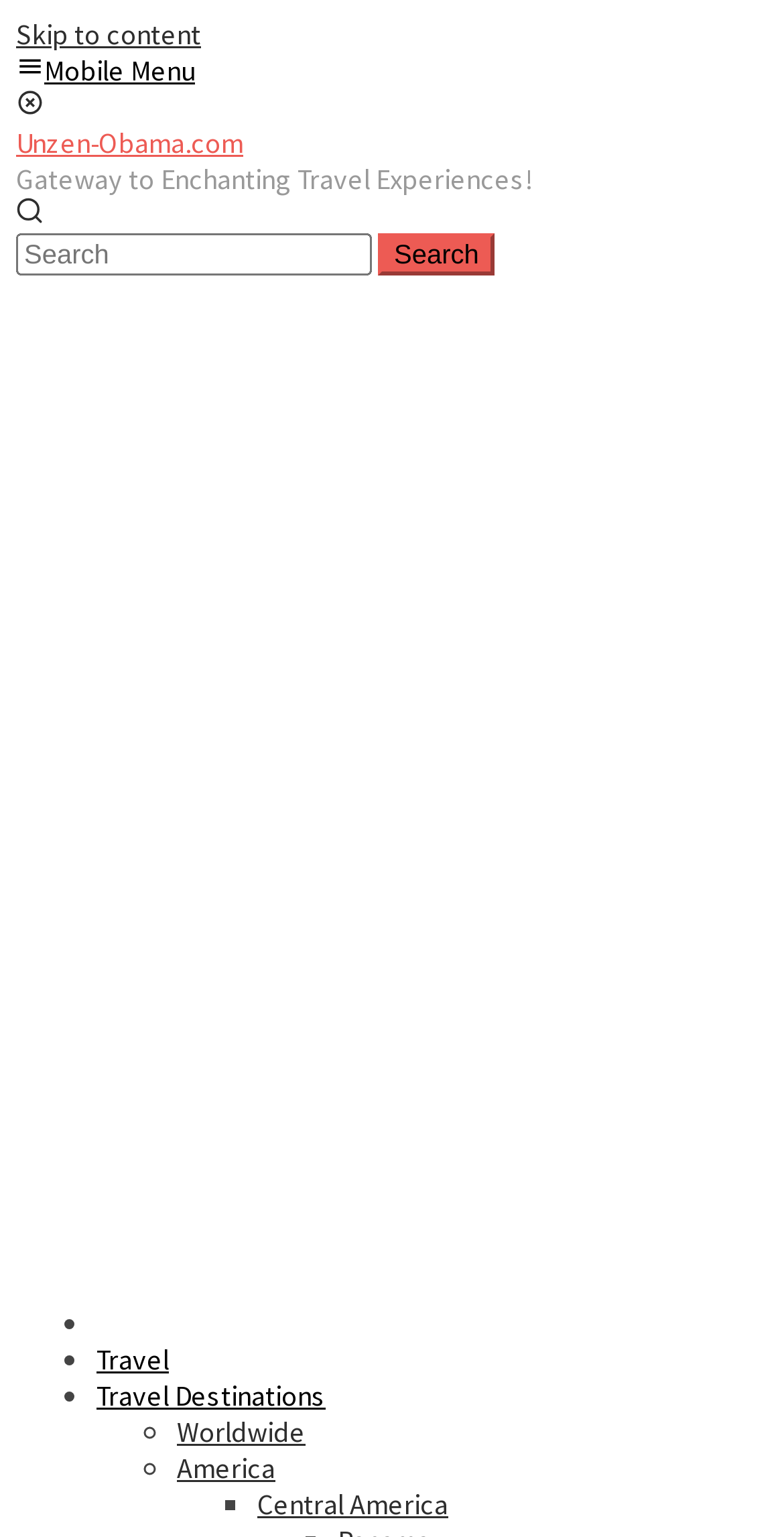Could you highlight the region that needs to be clicked to execute the instruction: "Explore Academics"?

None